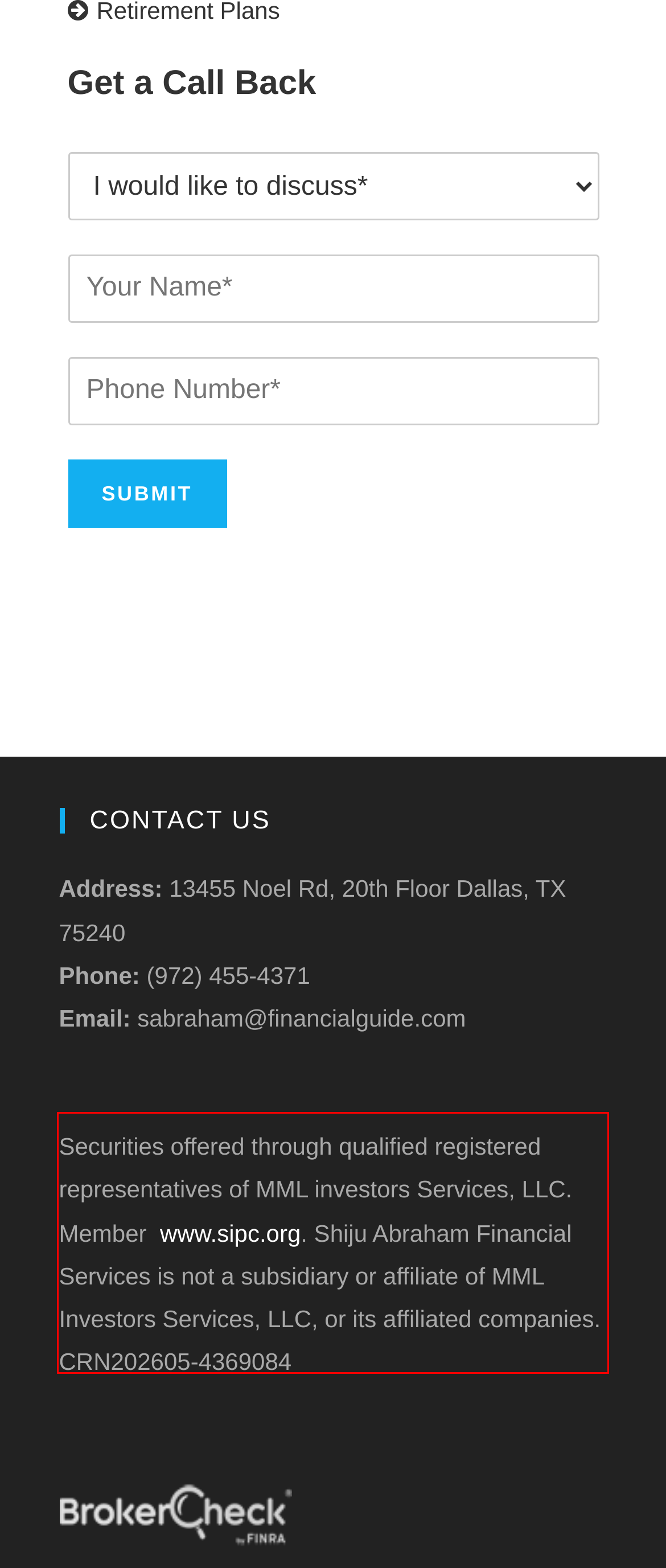Using the provided screenshot of a webpage, recognize and generate the text found within the red rectangle bounding box.

Securities offered through qualified registered representatives of MML investors Services, LLC. Member www.sipc.org. Shiju Abraham Financial Services is not a subsidiary or affiliate of MML Investors Services, LLC, or its affiliated companies. CRN202605-4369084